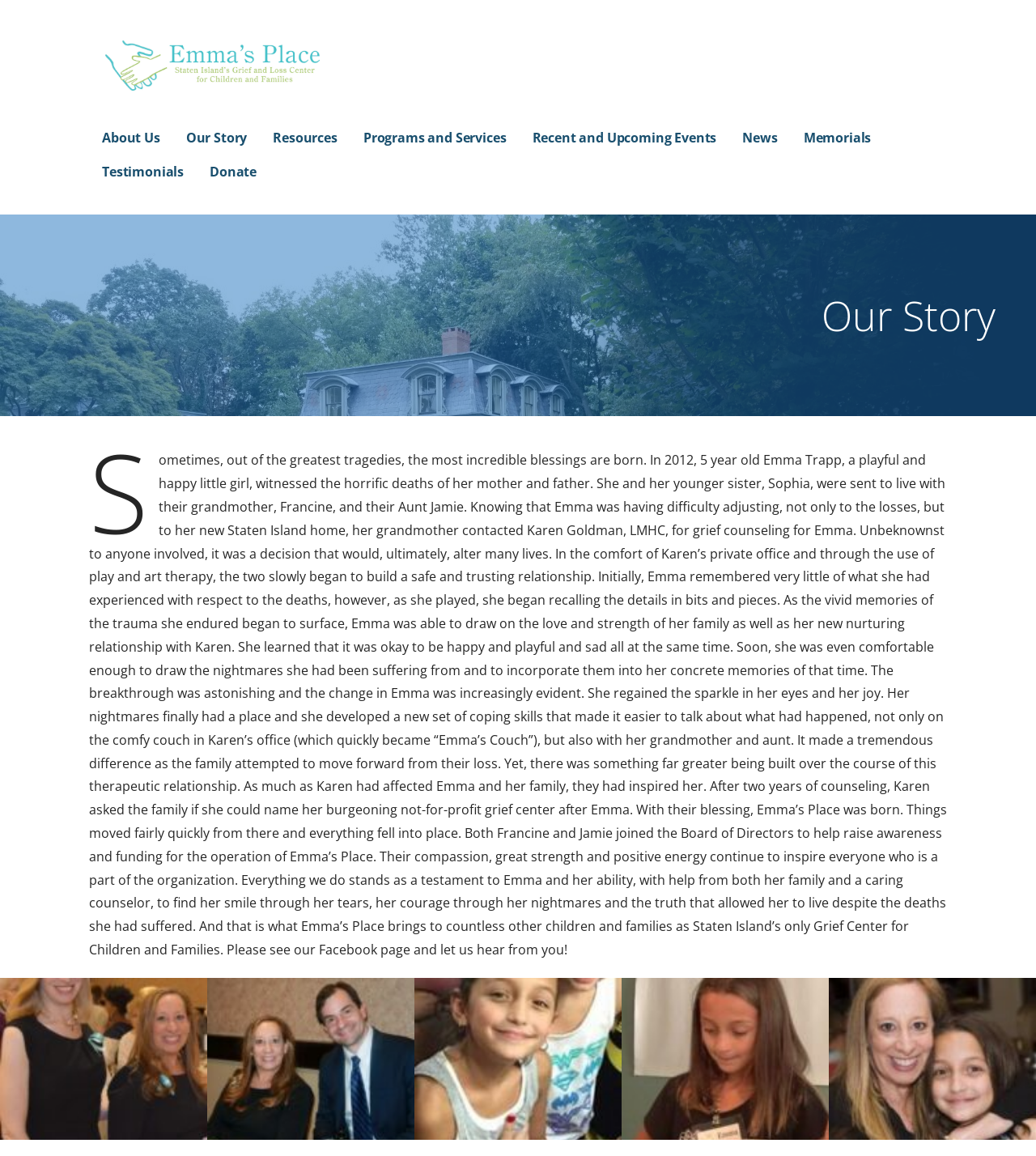Specify the bounding box coordinates of the element's region that should be clicked to achieve the following instruction: "View the 'Carousel Gallery'". The bounding box coordinates consist of four float numbers between 0 and 1, in the format [left, top, right, bottom].

[0.0, 0.846, 1.0, 0.986]